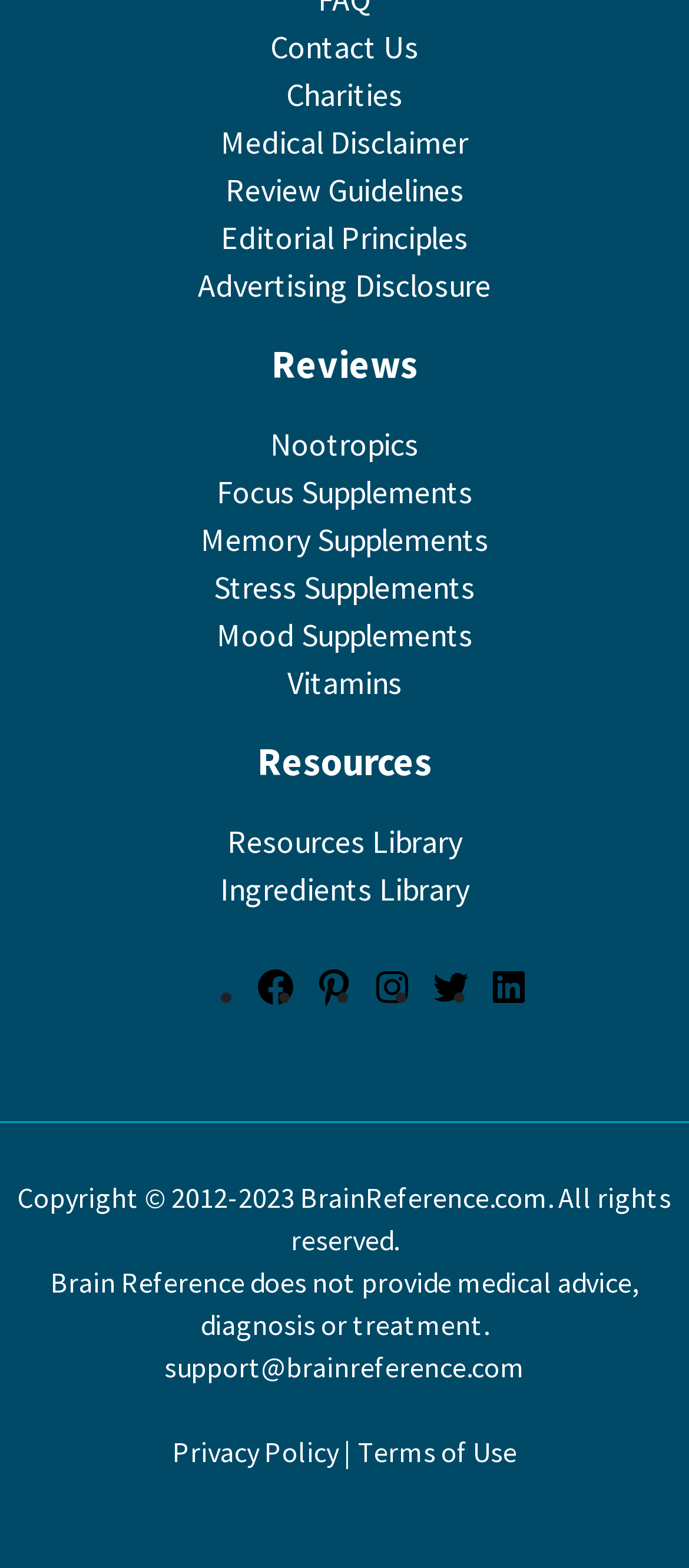How many links are in the footer section?
Respond to the question with a well-detailed and thorough answer.

I can see several links in the footer section of the webpage, including Contact Us, Charities, Medical Disclaimer, Review Guidelines, Editorial Principles, Advertising Disclosure, and Privacy Policy. By counting these links, I can determine that there are 7 links in the footer section.